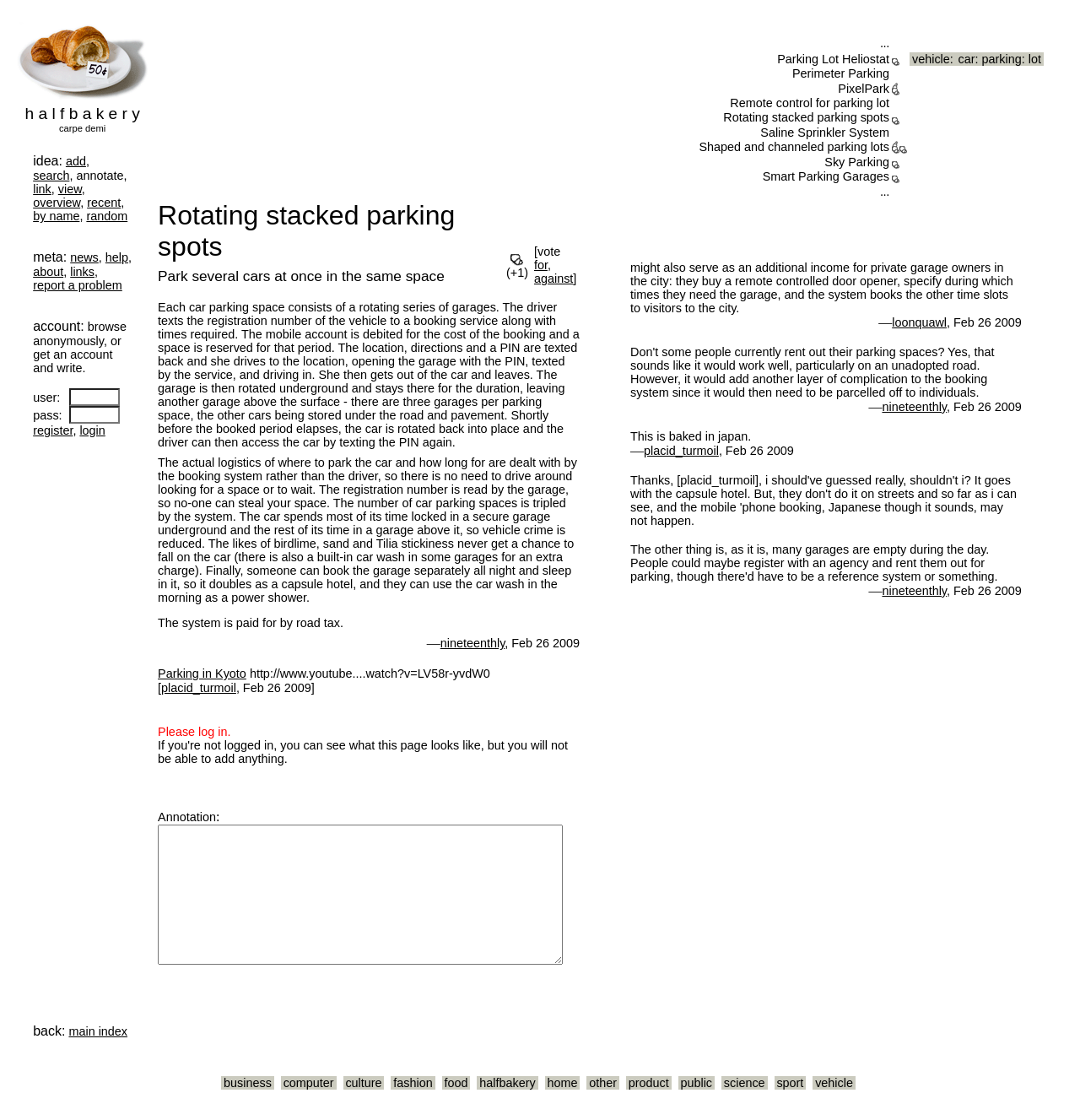Please respond to the question using a single word or phrase:
What is the text above the 'user:' label?

account: